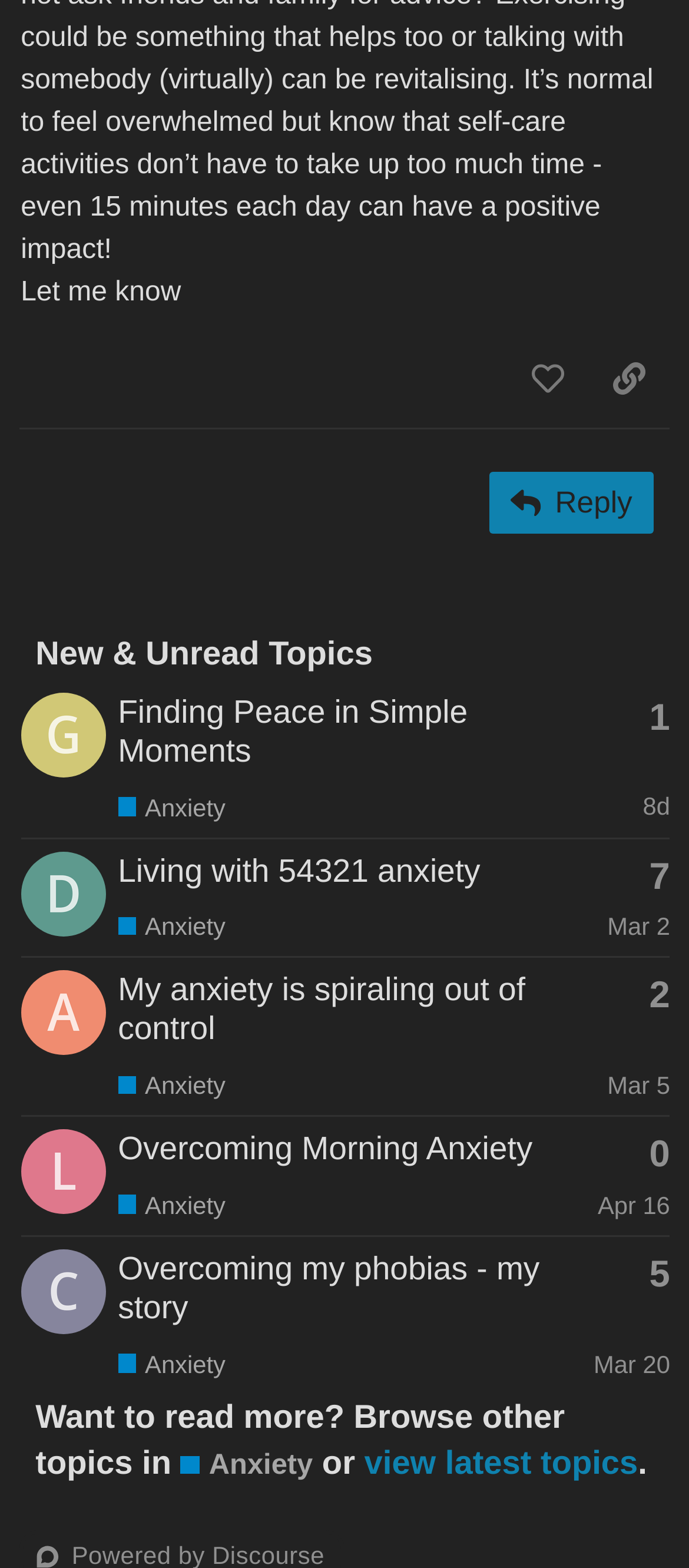Please identify the bounding box coordinates of the clickable area that will allow you to execute the instruction: "View the topic 'Finding Peace in Simple Moments'".

[0.171, 0.441, 0.679, 0.49]